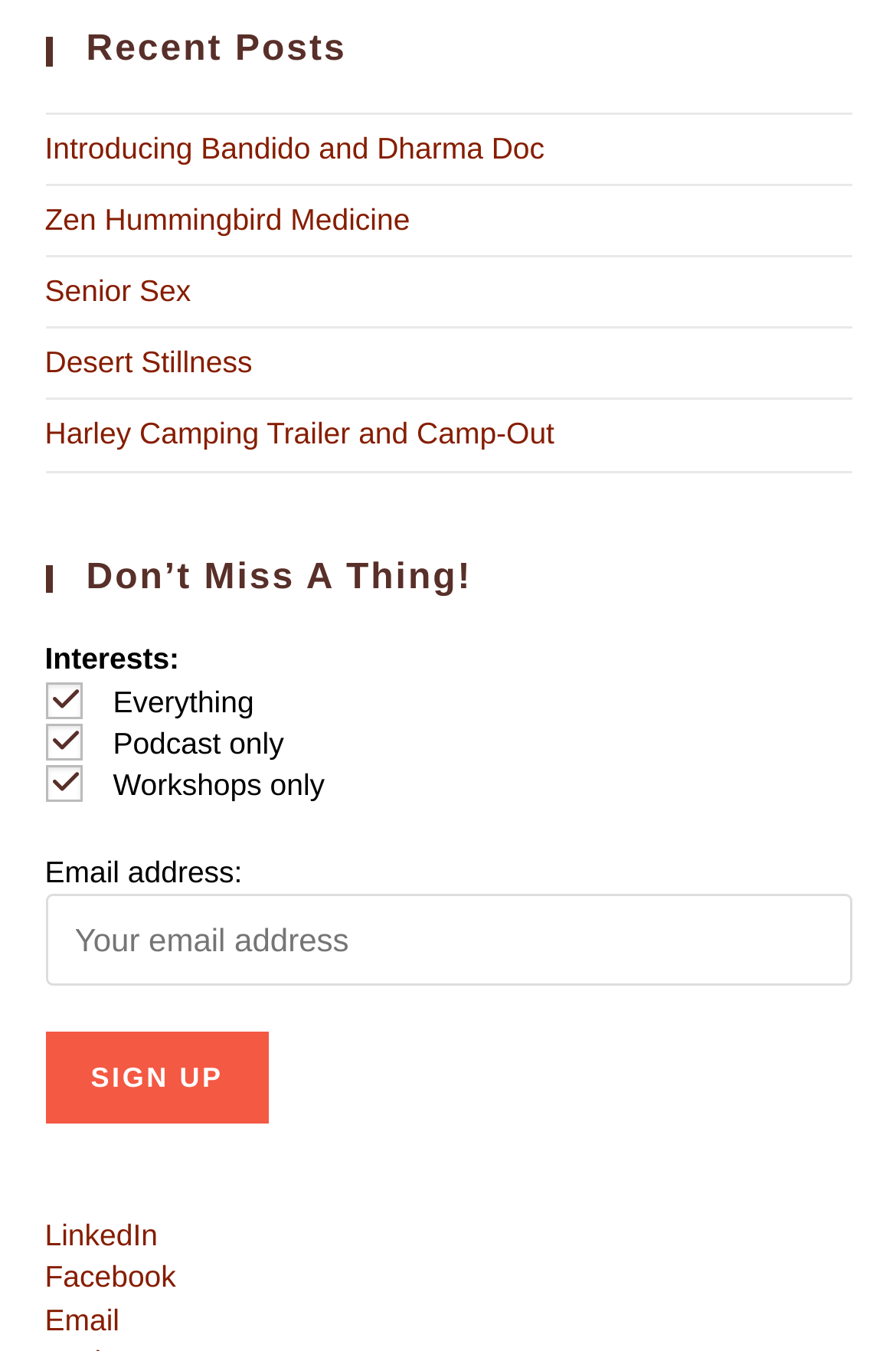For the following element description, predict the bounding box coordinates in the format (top-left x, top-left y, bottom-right x, bottom-right y). All values should be floating point numbers between 0 and 1. Description: LinkedIn

[0.05, 0.902, 0.176, 0.927]